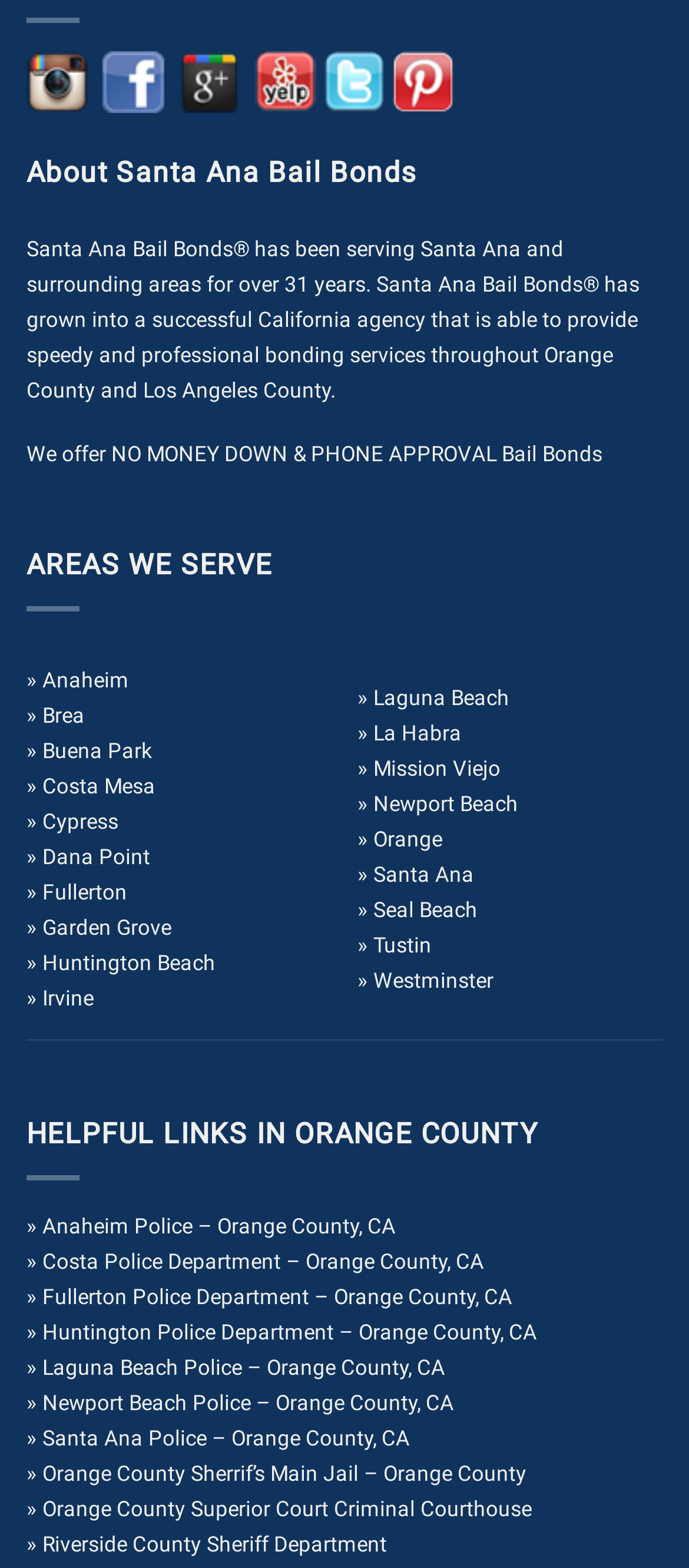Pinpoint the bounding box coordinates for the area that should be clicked to perform the following instruction: "Get help from Anaheim Police".

[0.038, 0.774, 0.574, 0.79]